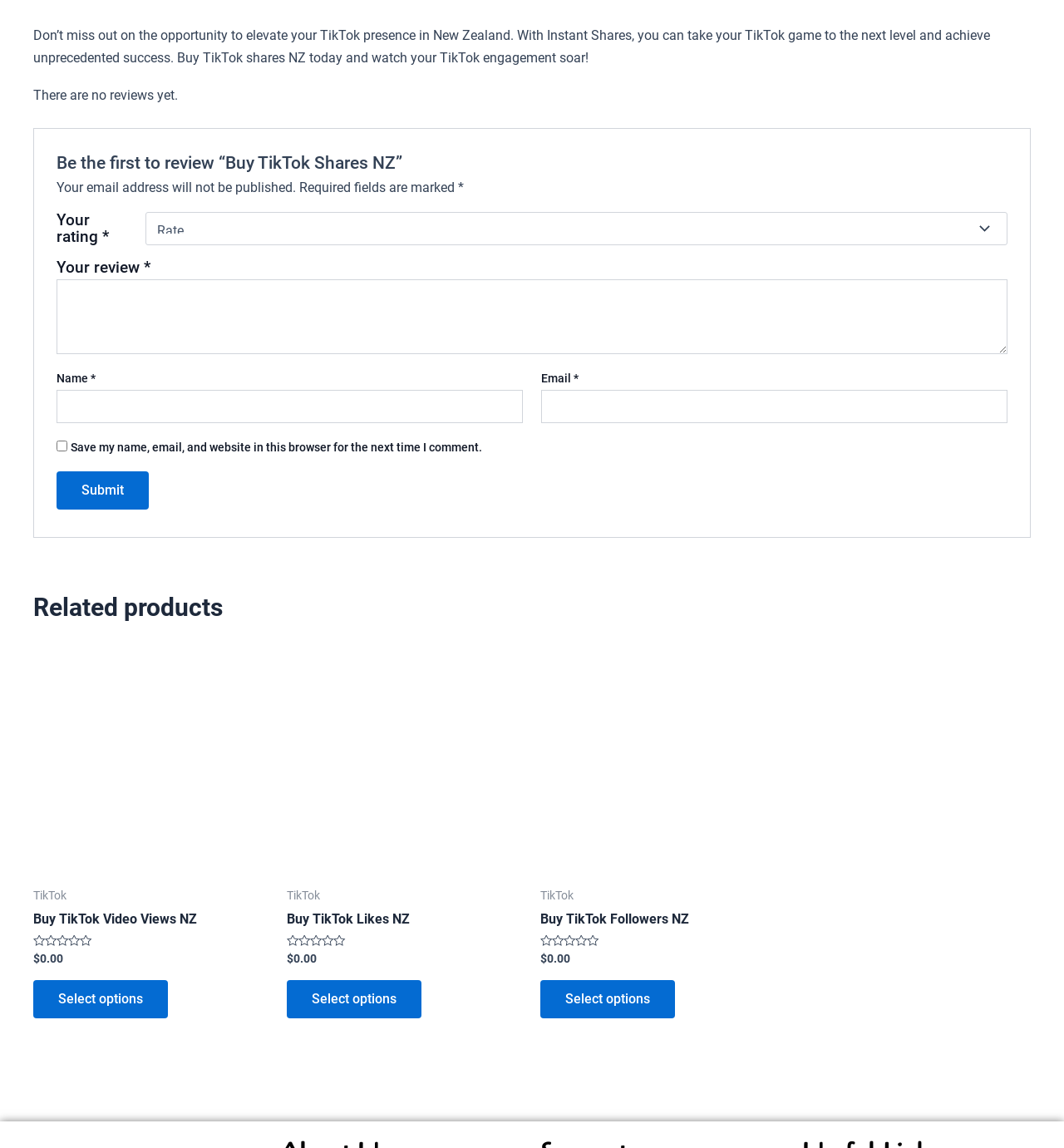Please determine the bounding box coordinates of the area that needs to be clicked to complete this task: 'Learn more about Young Professionals Night'. The coordinates must be four float numbers between 0 and 1, formatted as [left, top, right, bottom].

None